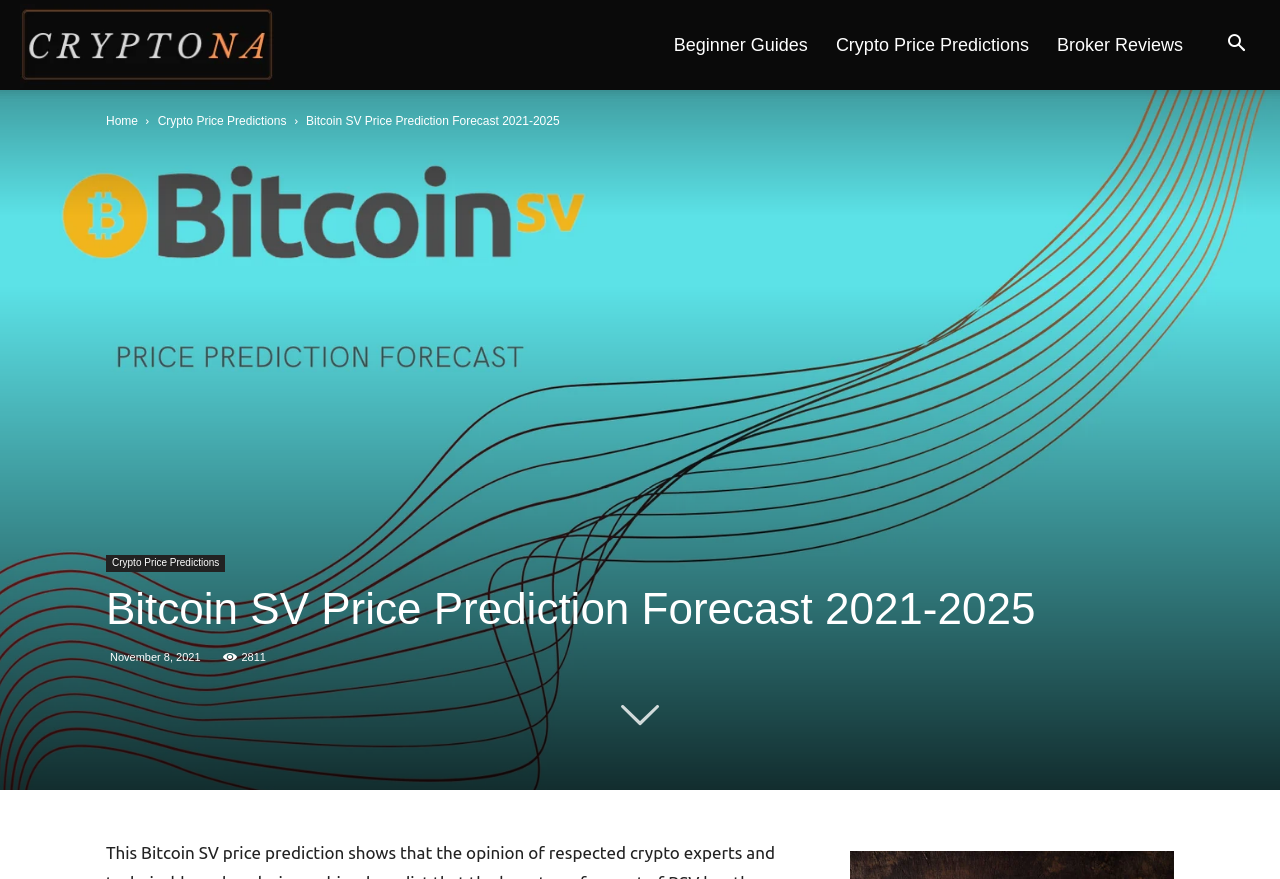What is the cryptocurrency being predicted?
Based on the image, give a concise answer in the form of a single word or short phrase.

Bitcoin SV